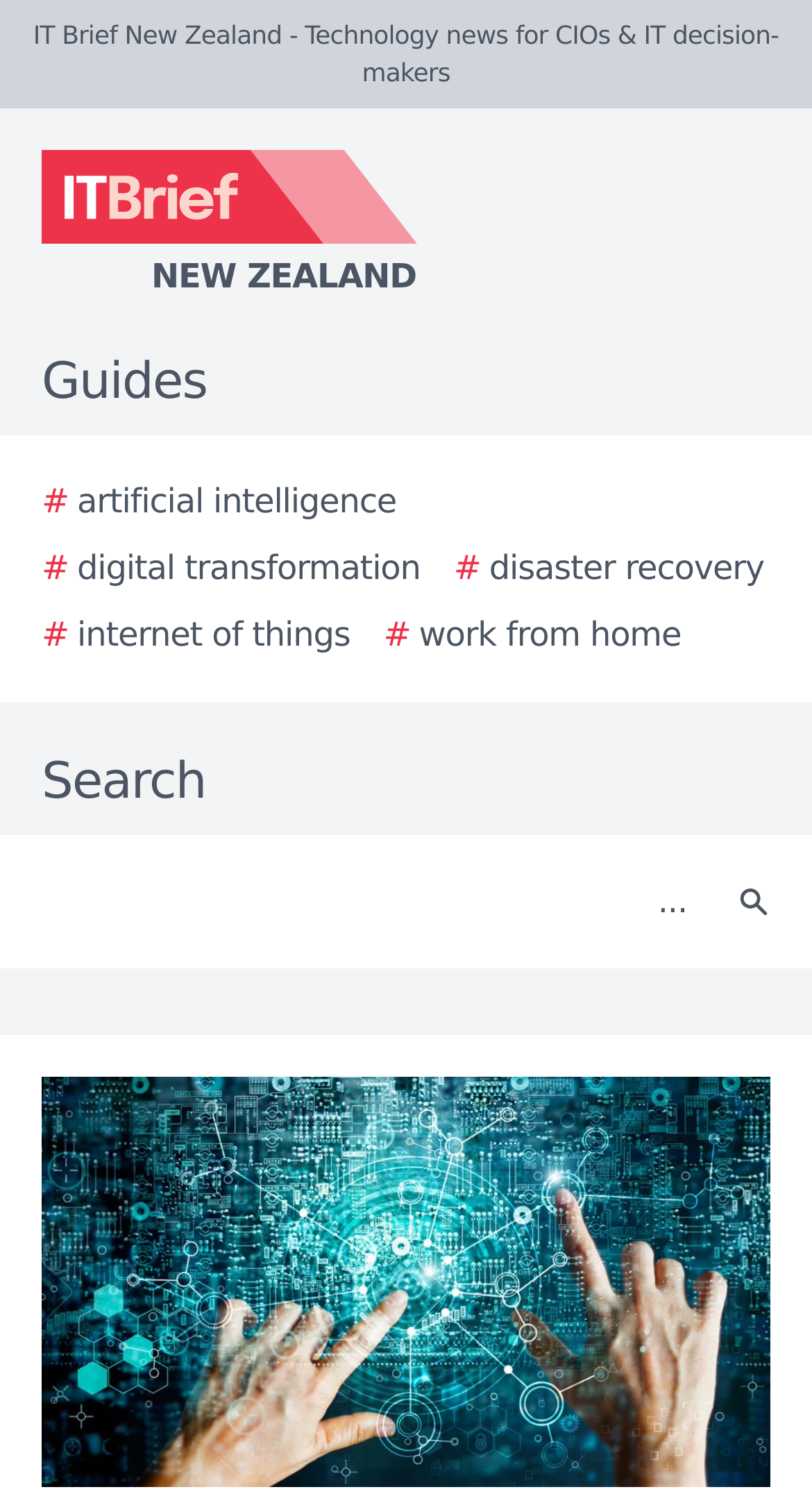Find the bounding box coordinates of the clickable area that will achieve the following instruction: "Click the Search button".

[0.877, 0.57, 0.979, 0.637]